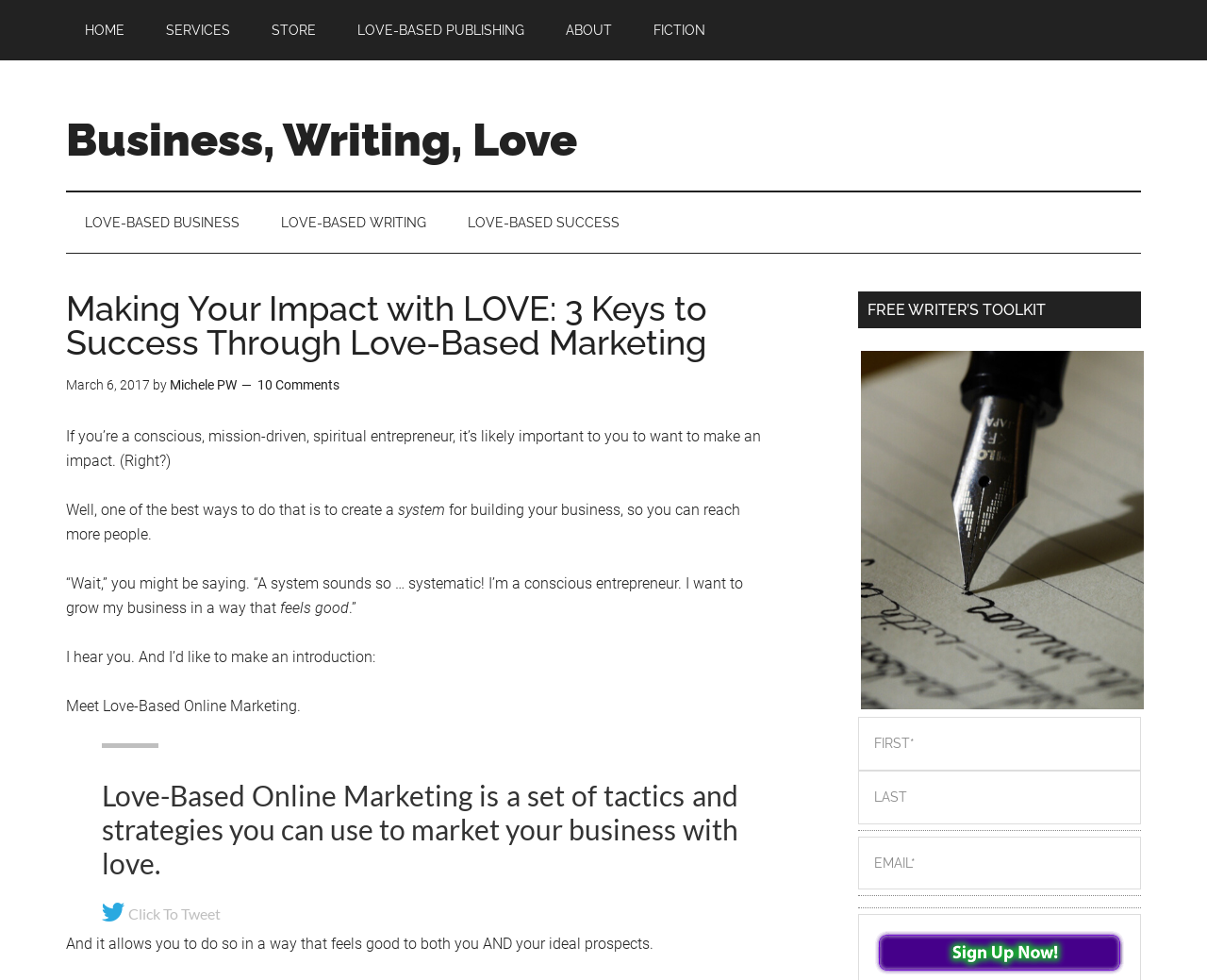Identify the bounding box for the element characterized by the following description: "Business, Writing, Love".

[0.055, 0.115, 0.478, 0.169]